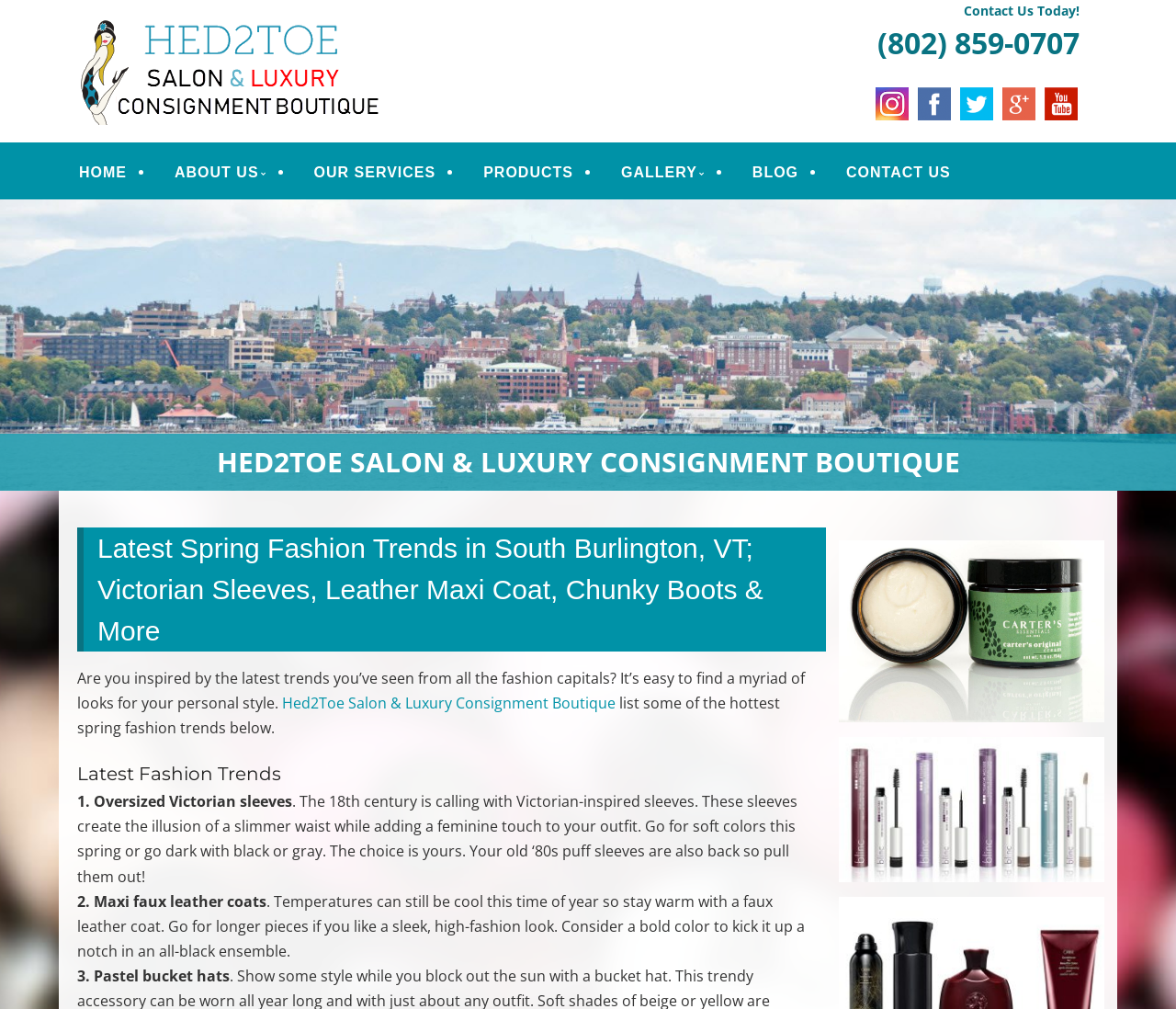Point out the bounding box coordinates of the section to click in order to follow this instruction: "Visit the 'HOME' page".

[0.059, 0.151, 0.116, 0.189]